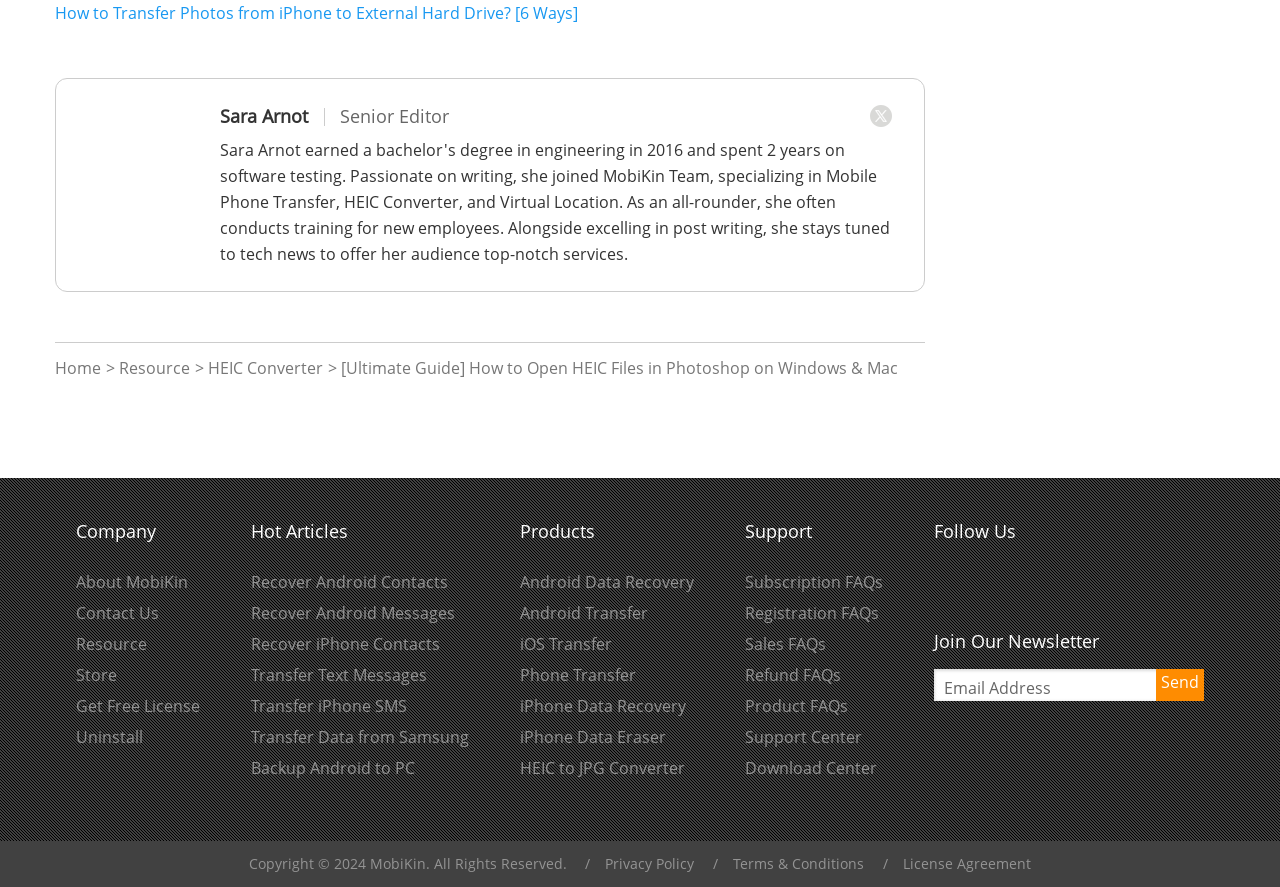What are the main categories on the webpage? From the image, respond with a single word or brief phrase.

Company, Hot Articles, Products, Support, Follow Us